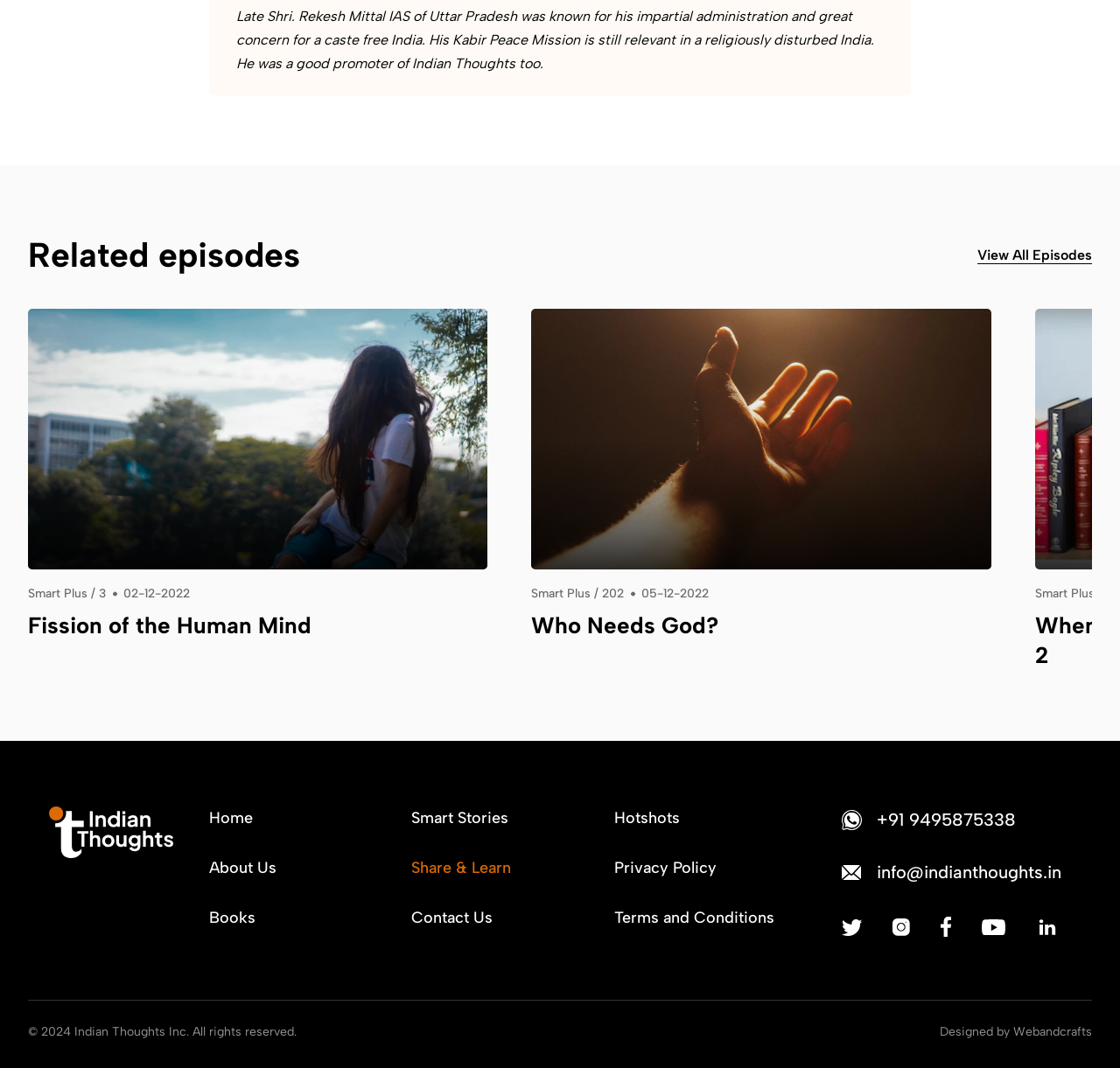Please determine the bounding box coordinates of the area that needs to be clicked to complete this task: 'Contact us'. The coordinates must be four float numbers between 0 and 1, formatted as [left, top, right, bottom].

[0.367, 0.848, 0.44, 0.87]